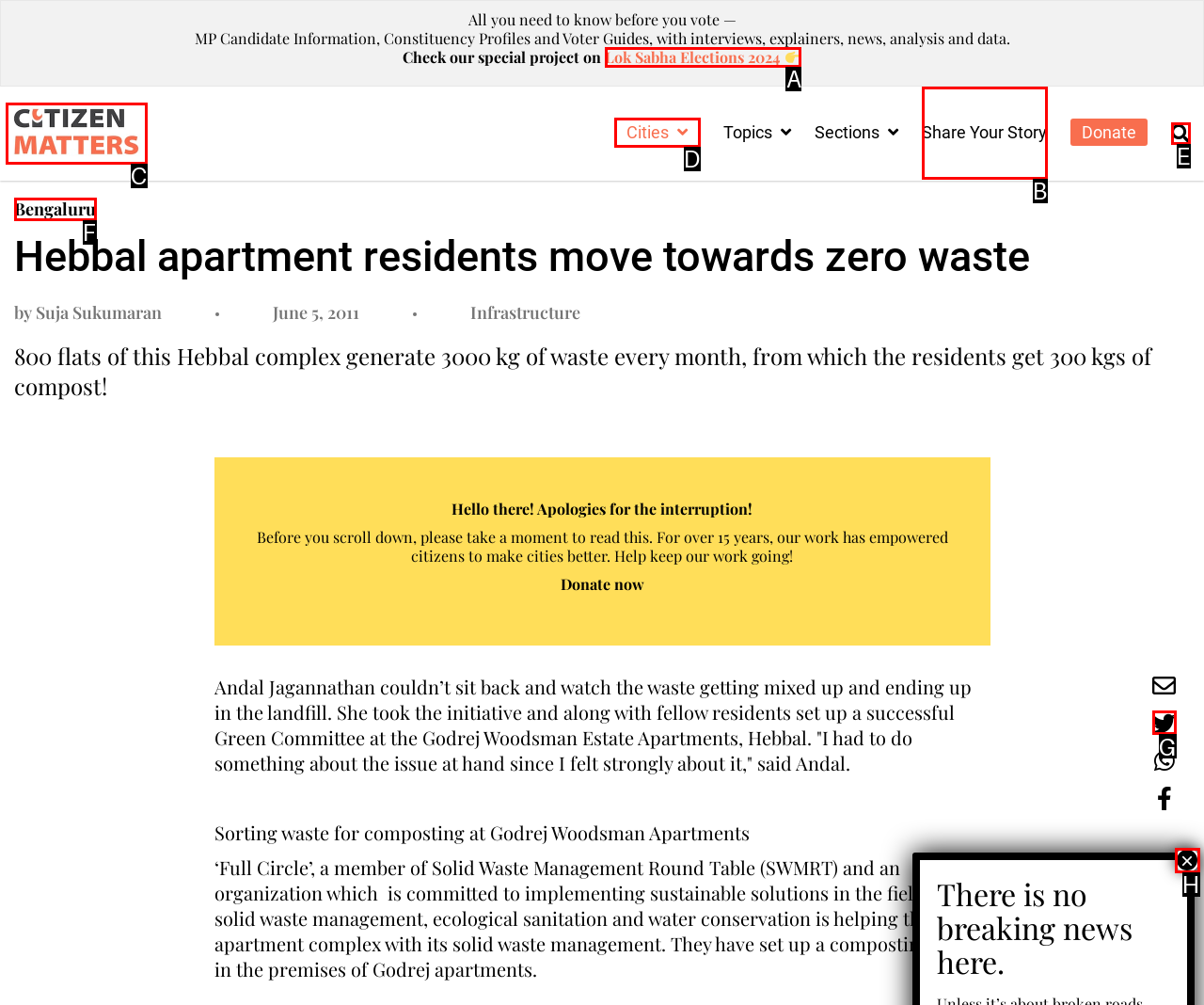Based on the given description: ×, determine which HTML element is the best match. Respond with the letter of the chosen option.

H